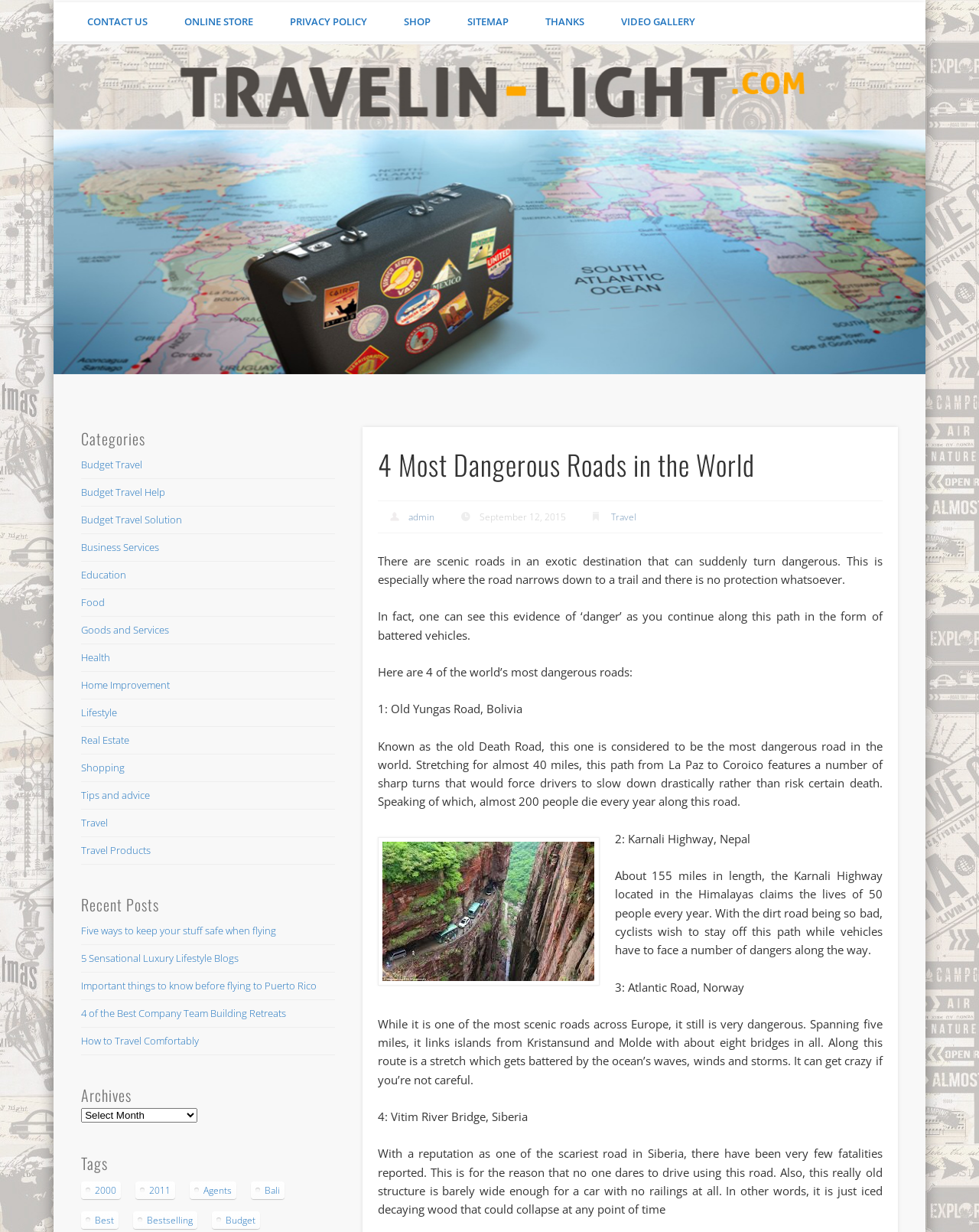Predict the bounding box coordinates for the UI element described as: "How to Travel Comfortably". The coordinates should be four float numbers between 0 and 1, presented as [left, top, right, bottom].

[0.083, 0.839, 0.203, 0.85]